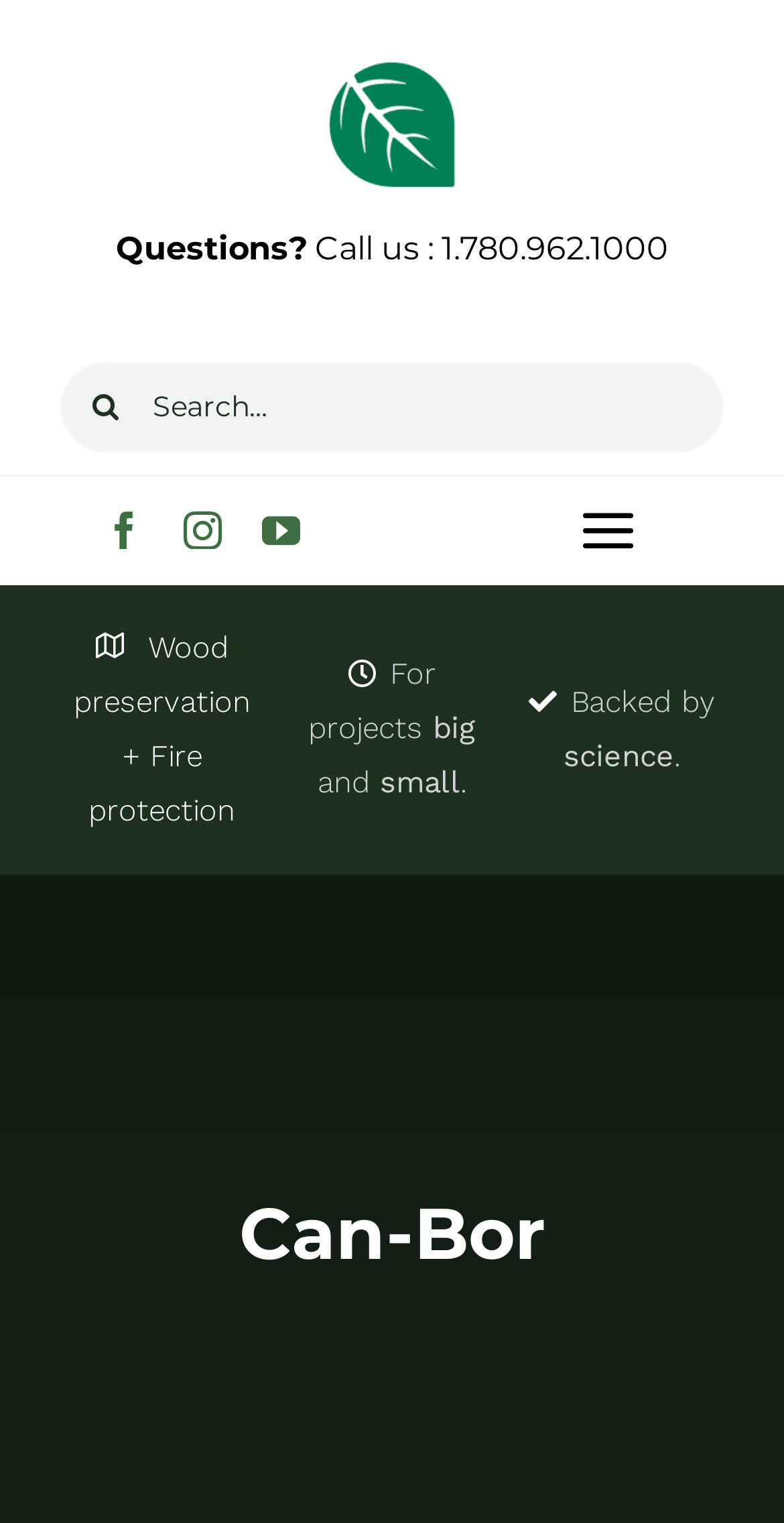How many main menu items are there?
Answer the question with a single word or phrase, referring to the image.

6